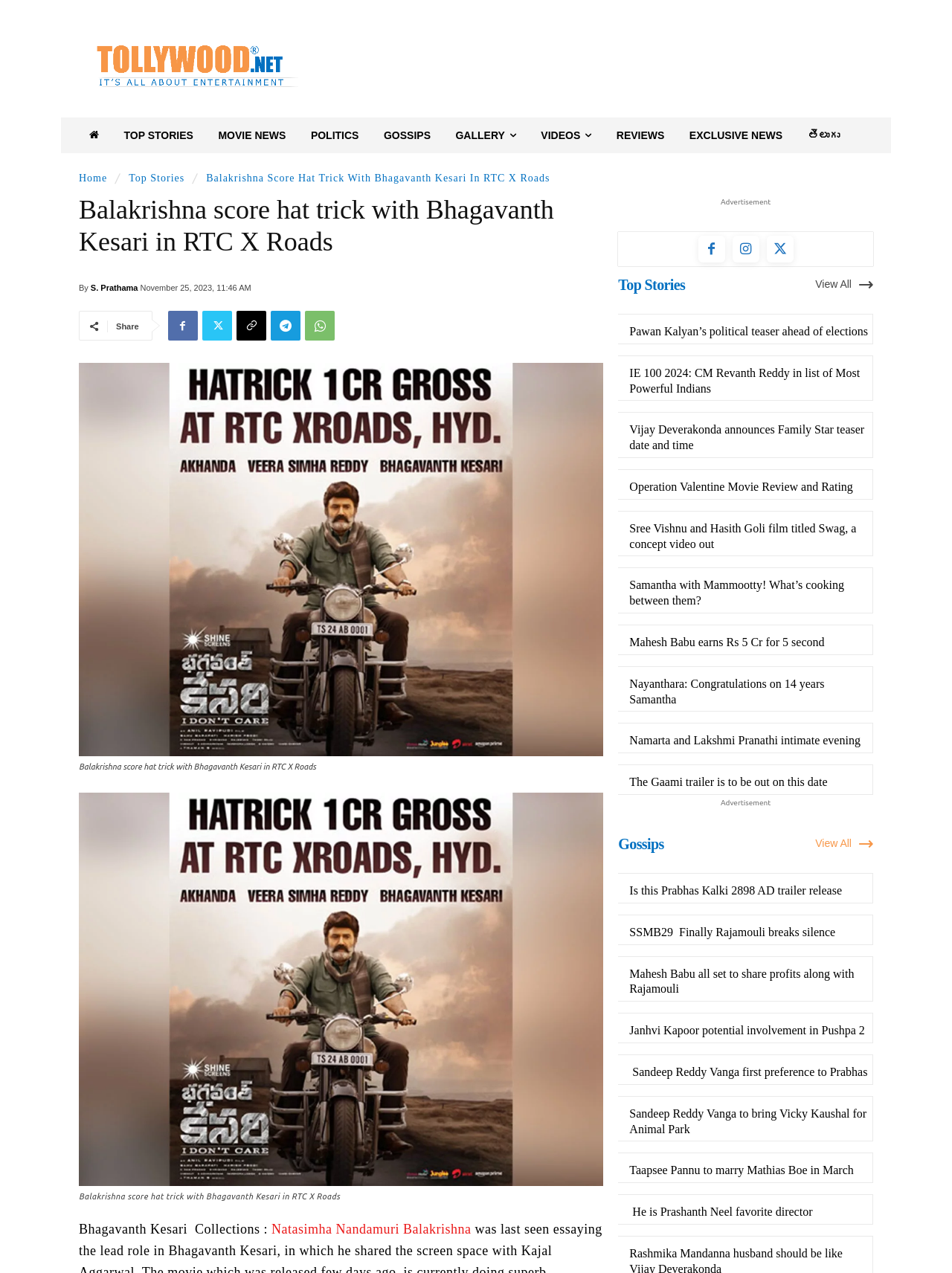Determine the bounding box coordinates for the clickable element required to fulfill the instruction: "Click on Tollywood". Provide the coordinates as four float numbers between 0 and 1, i.e., [left, top, right, bottom].

[0.083, 0.035, 0.333, 0.069]